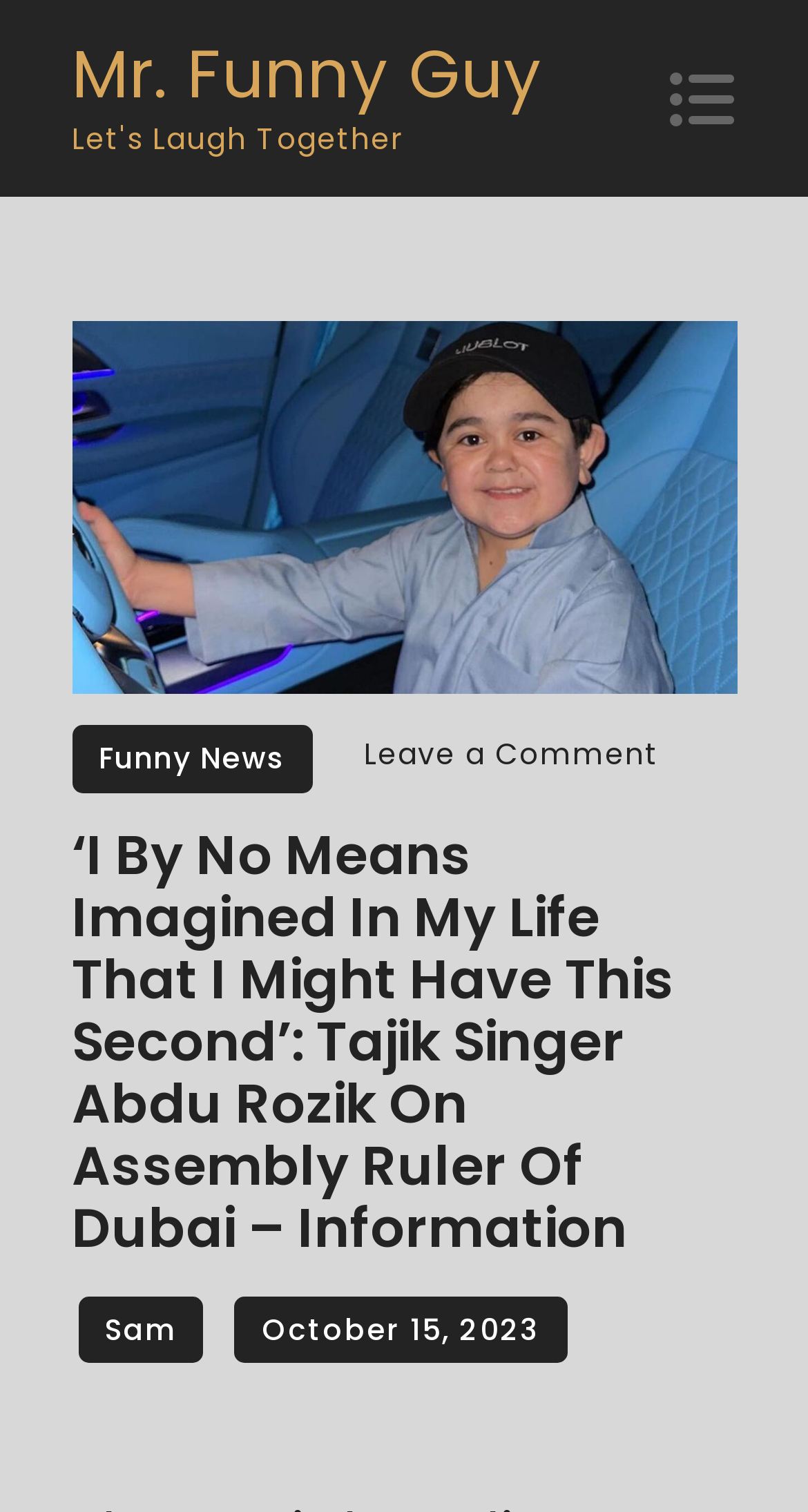Find the bounding box of the UI element described as follows: "Mr. Funny Guy".

[0.088, 0.018, 0.671, 0.079]